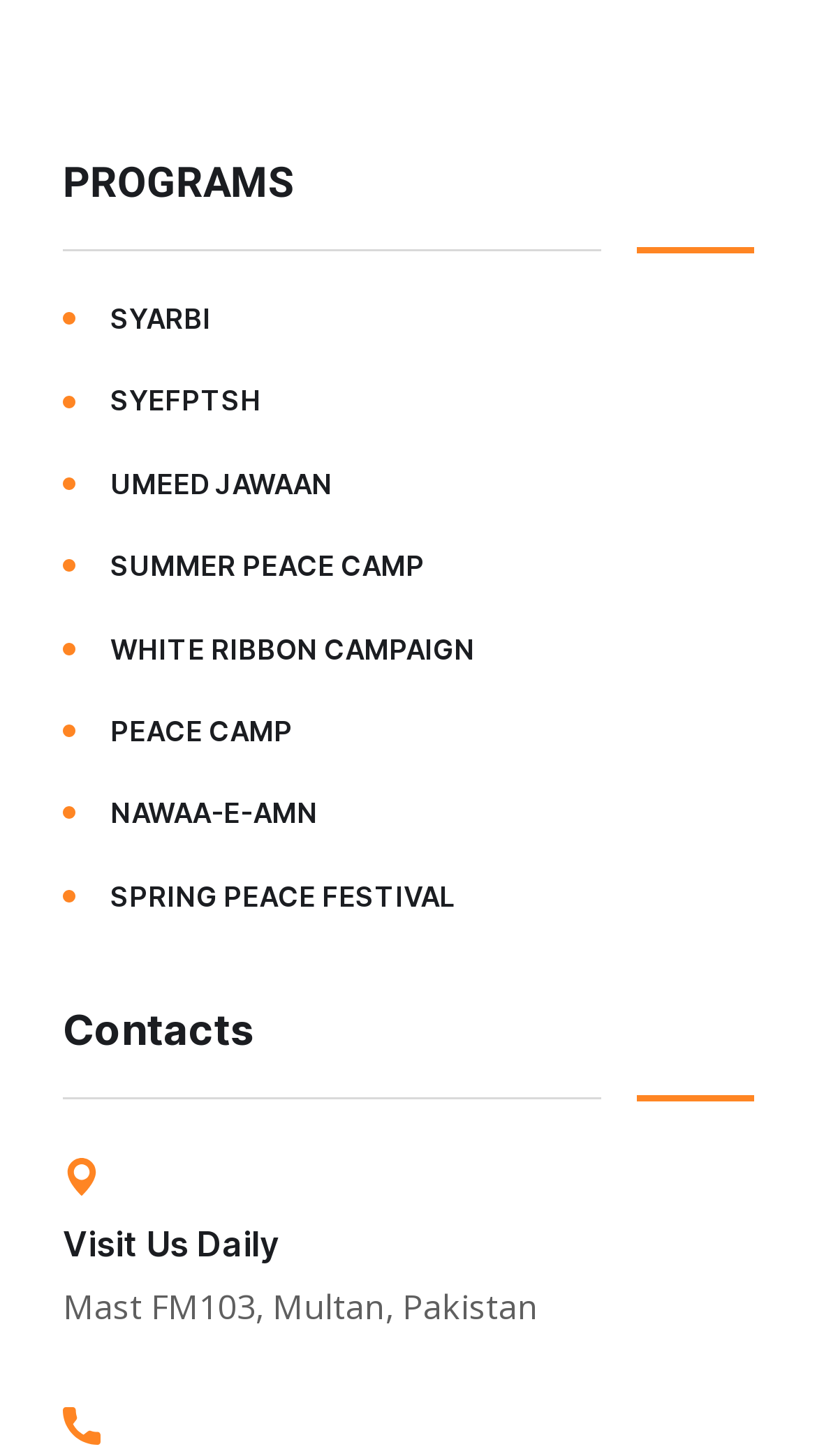What is the first program listed?
Answer the question with a detailed and thorough explanation.

The first program listed is SYARBI, which is a link element located at the top of the webpage, indicated by its y1 coordinate of 0.201, which is smaller than the y1 coordinates of the other program links.